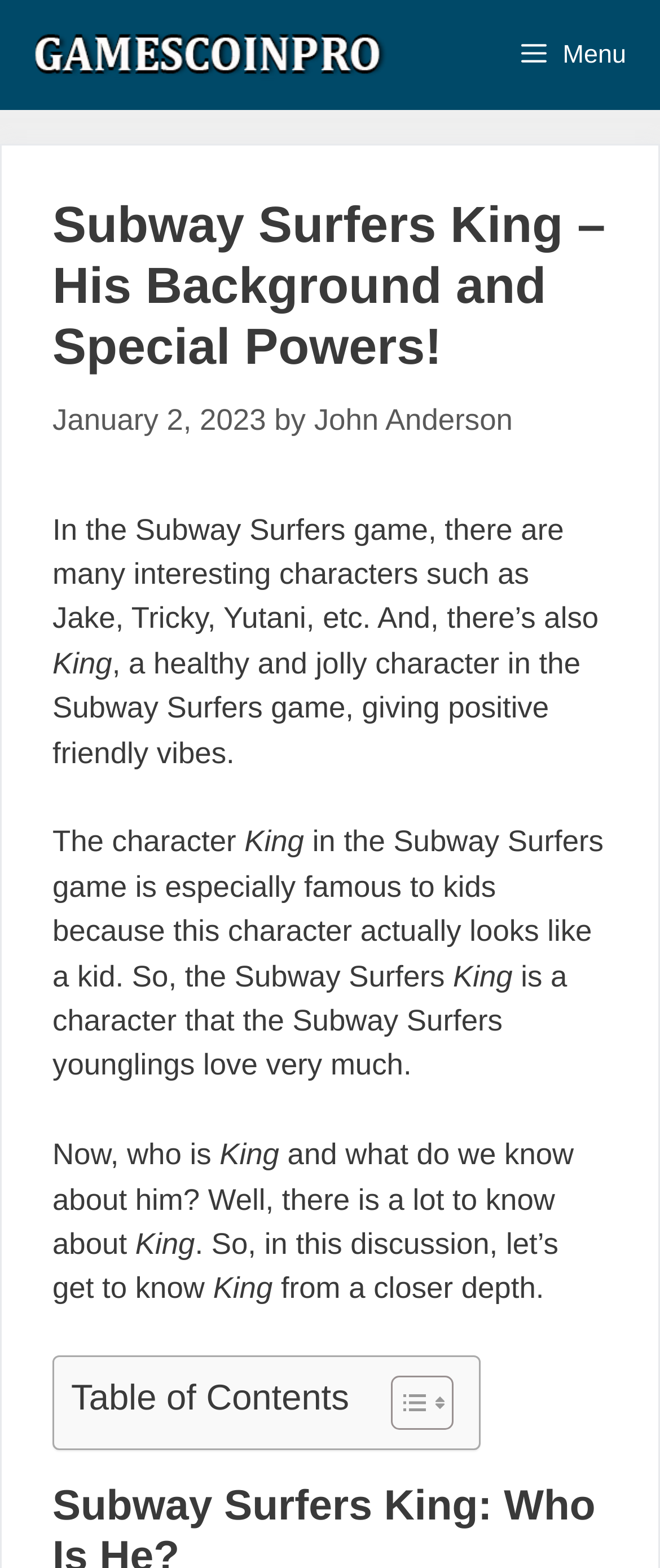Your task is to find and give the main heading text of the webpage.

Subway Surfers King – His Background and Special Powers!